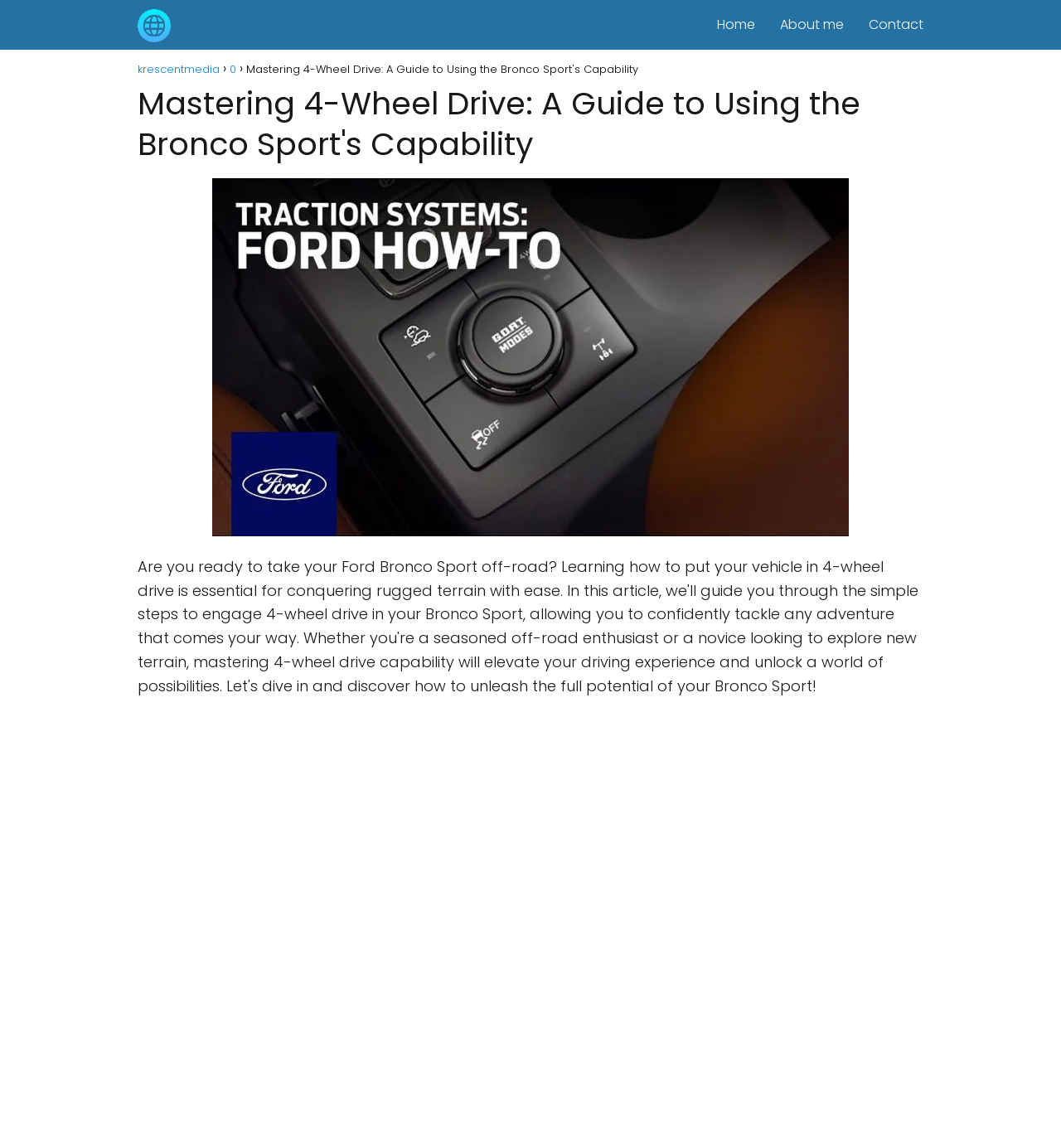Articulate a complete and detailed caption of the webpage elements.

The webpage is about mastering 4-wheel drive and using the Ford Bronco Sport's capability off-road. At the top left corner, there is a link to "krescentmedia" accompanied by a small image with the same name. To the right of this link, there are three more links: "Home", "About me", and "Contact". 

Below the top links, there is a navigation section labeled "Breadcrumbs" that contains two links: "krescentmedia" and "0". 

The main content of the webpage is headed by a title "Mastering 4-Wheel Drive: A Guide to Using the Bronco Sport's Capability", which is positioned above a large image with the same title. The image takes up a significant portion of the webpage, spanning from the left to the right side.